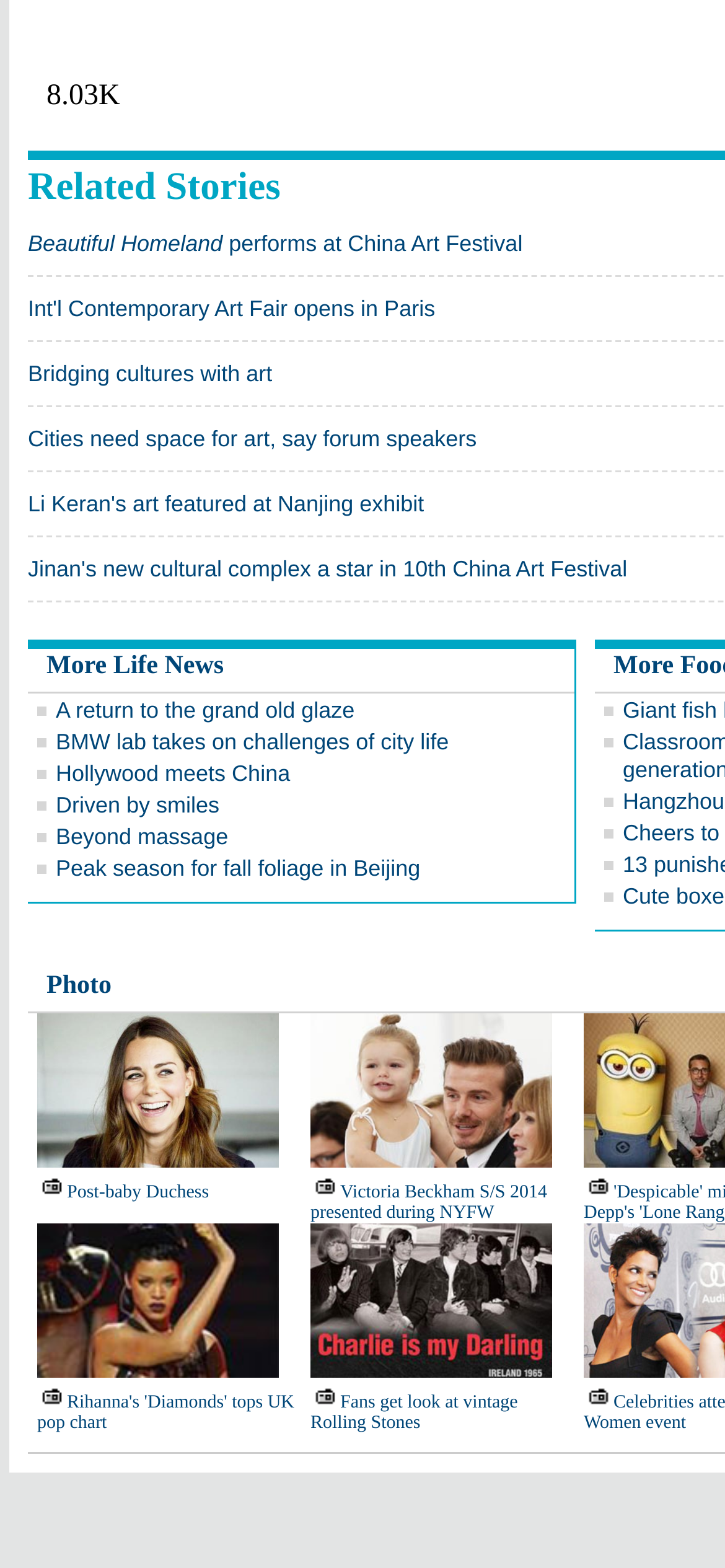What is the number of related stories?
Refer to the image and respond with a one-word or short-phrase answer.

8.03K